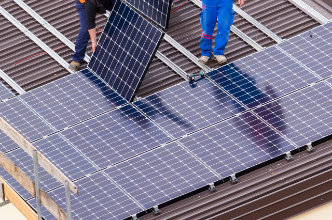Answer the question with a single word or phrase: 
What is reflected by the solar panels?

Sunlight